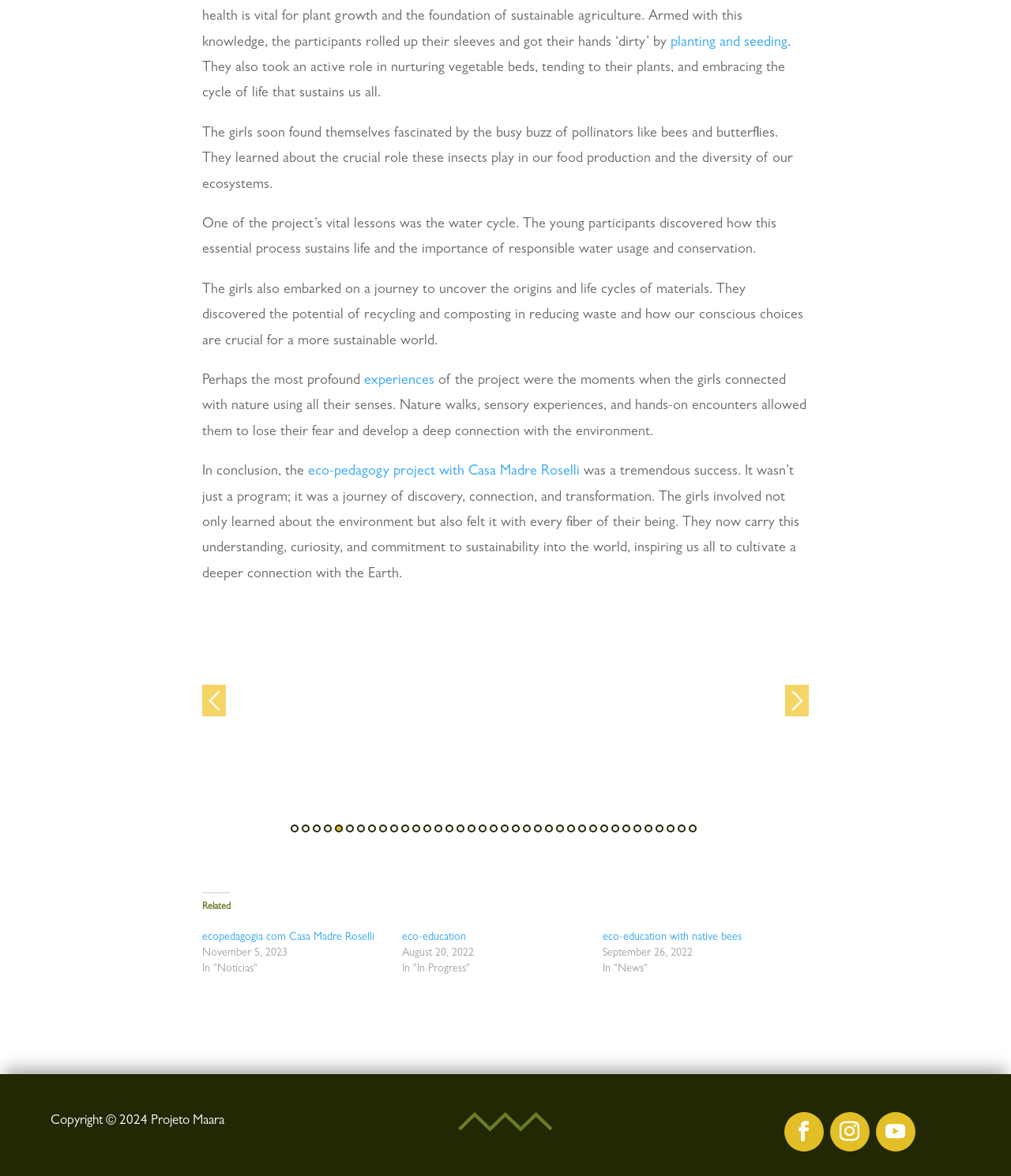What is the name of the organization mentioned in the webpage? Observe the screenshot and provide a one-word or short phrase answer.

Projeto Maara